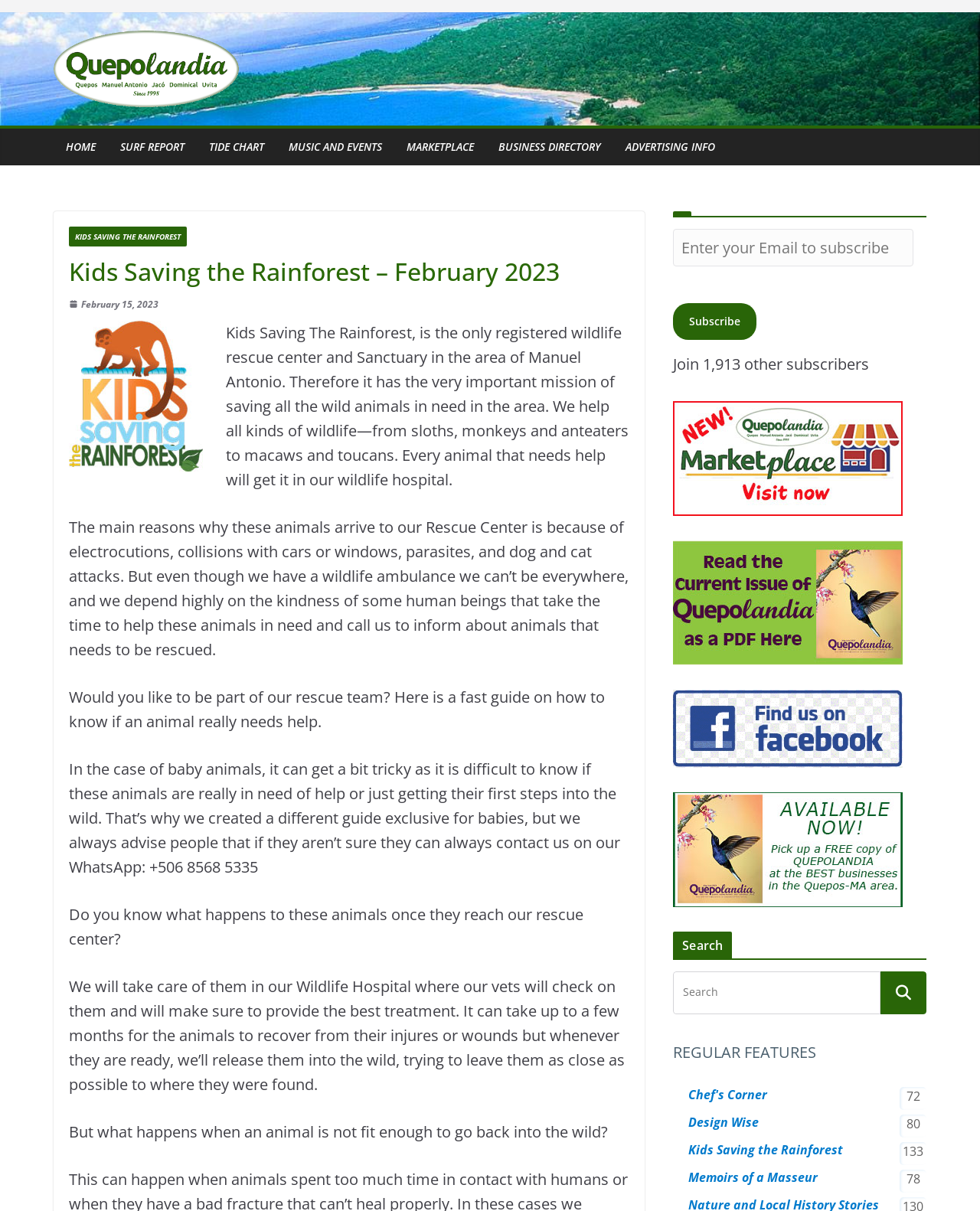What is the purpose of the wildlife ambulance?
Please give a detailed answer to the question using the information shown in the image.

The purpose of the wildlife ambulance is implied in the static text 'But even though we have a wildlife ambulance we can’t be everywhere, and we depend highly on the kindness of some human beings that take the time to help these animals in need and call us to inform about animals that needs to be rescued.'